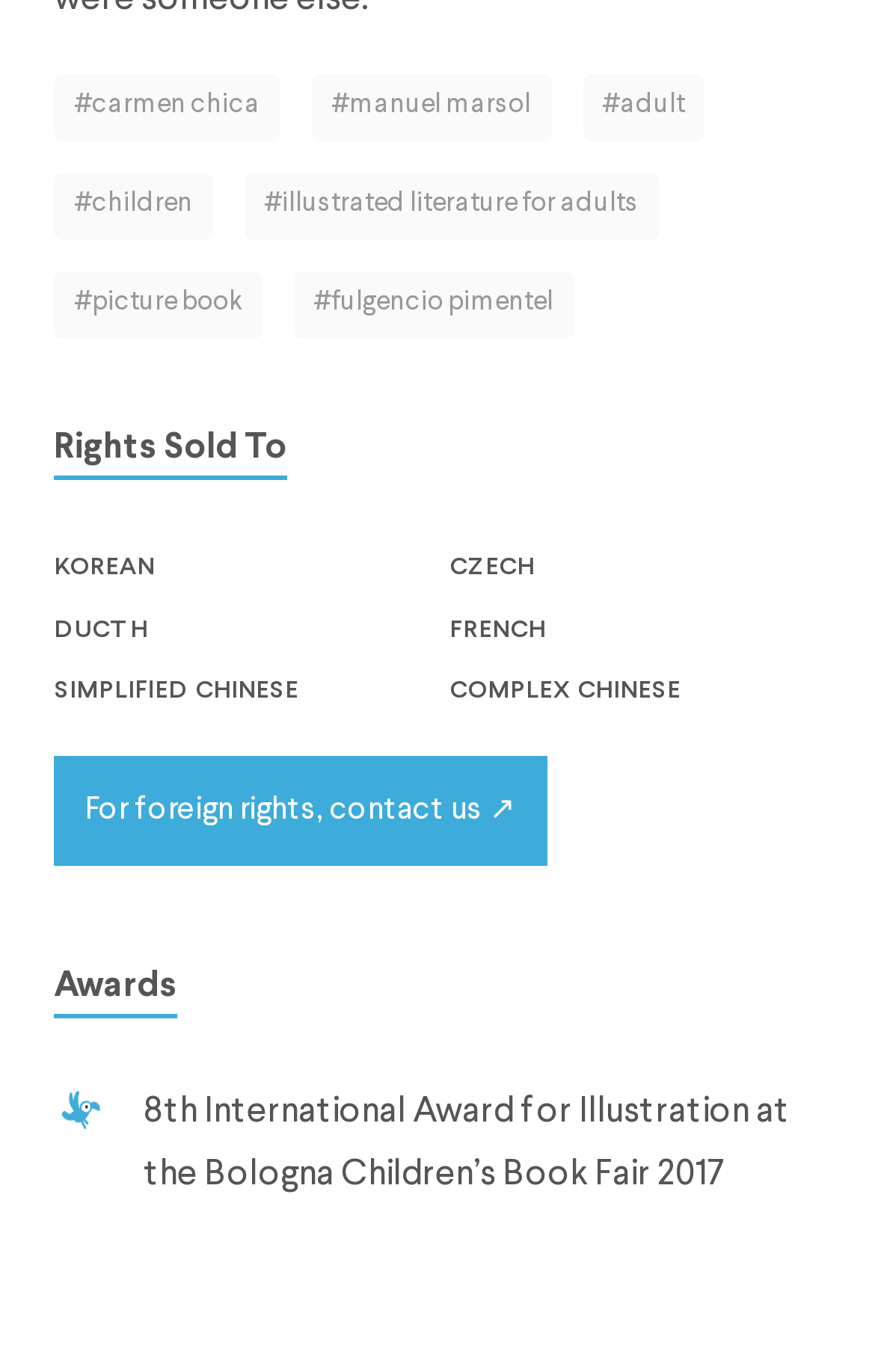What is the contact information for foreign rights?
Please respond to the question thoroughly and include all relevant details.

I found the link element that says 'For foreign rights, contact us ↗'. The contact information is to contact the website directly.